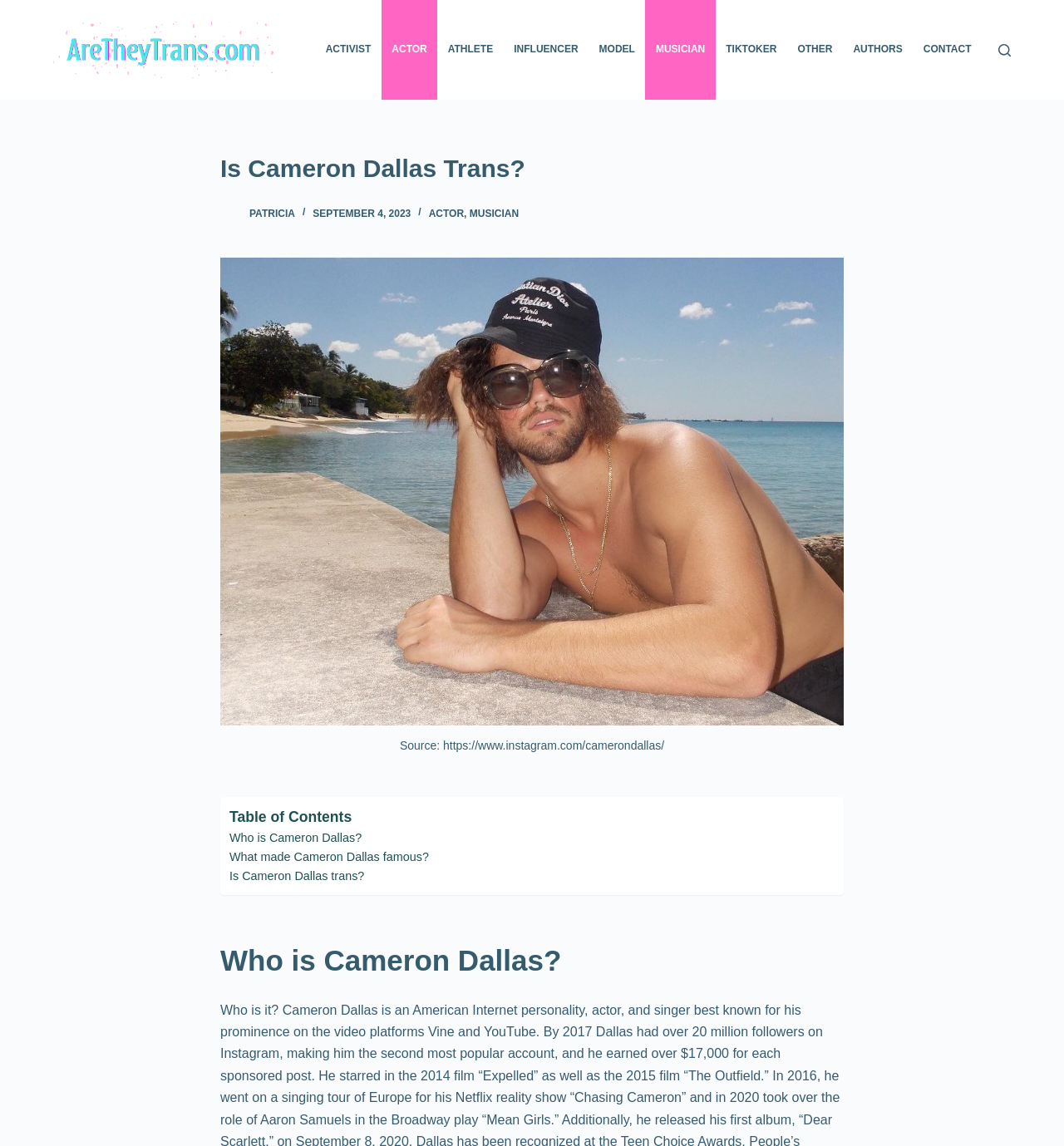Answer the question below with a single word or a brief phrase: 
What is the category of Cameron Dallas?

ACTOR, MUSICIAN